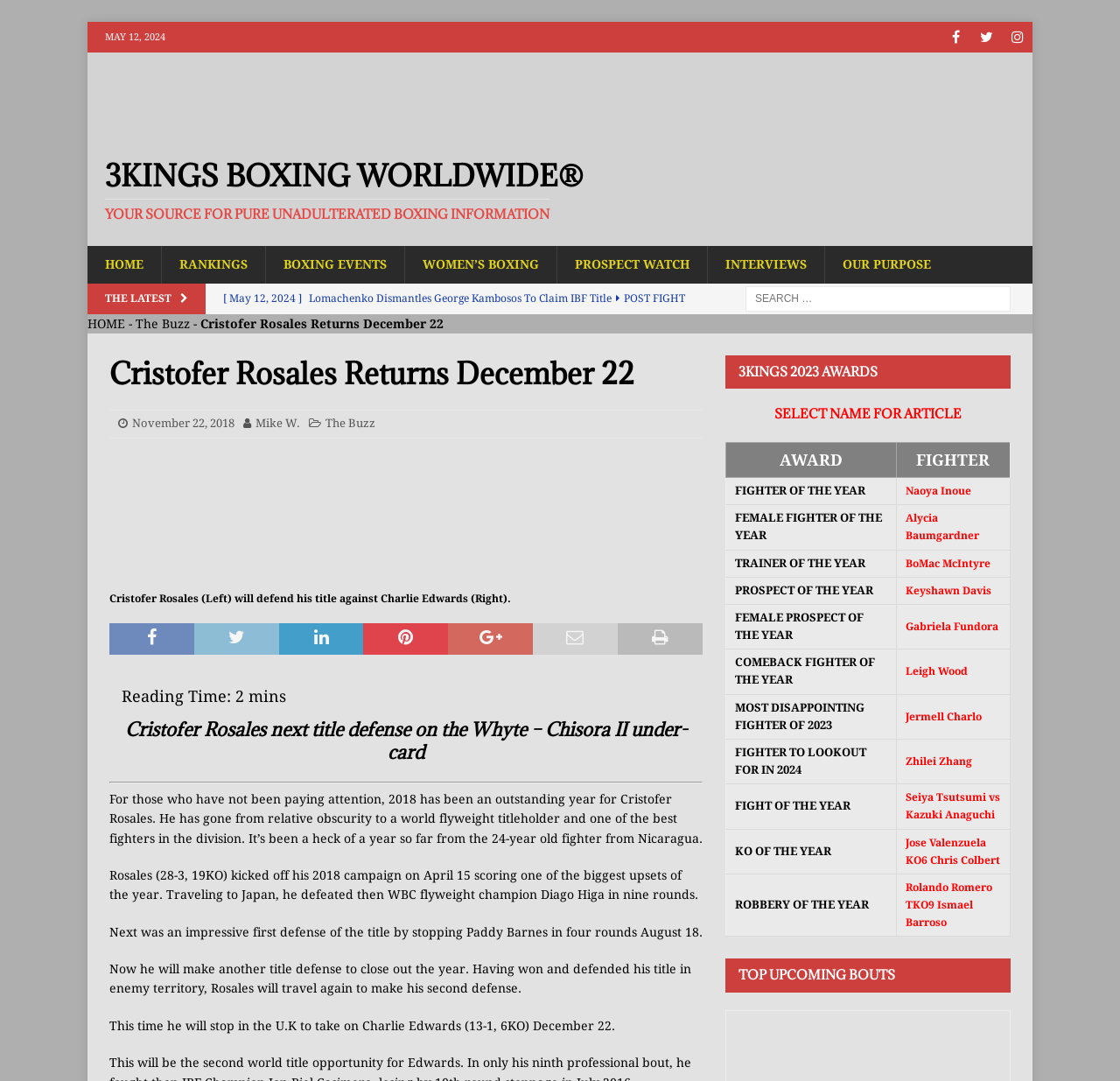Determine the bounding box coordinates of the region to click in order to accomplish the following instruction: "Click on the link to Naoya Inoue". Provide the coordinates as four float numbers between 0 and 1, specifically [left, top, right, bottom].

[0.809, 0.448, 0.867, 0.46]